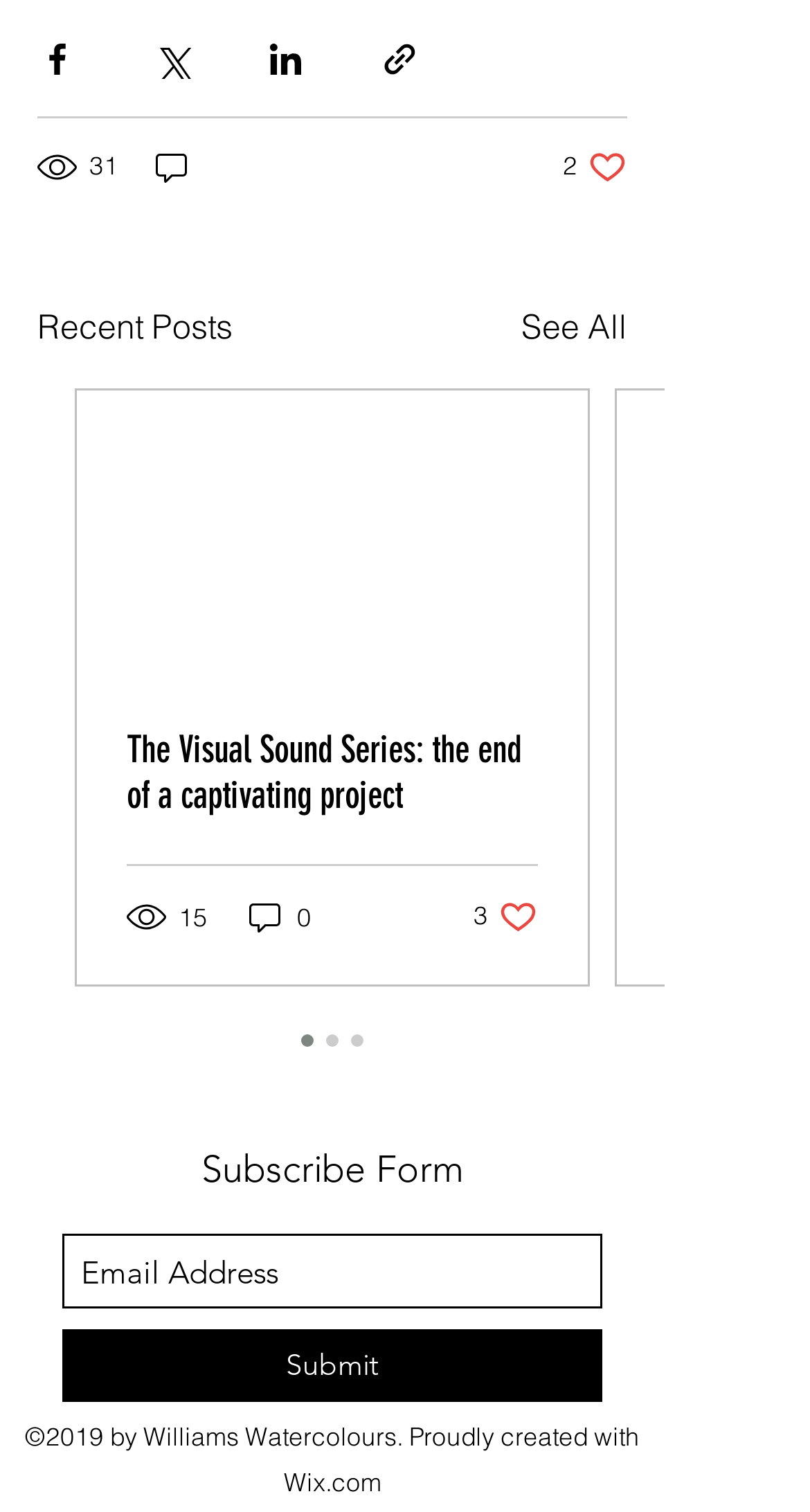Locate the bounding box coordinates of the UI element described by: "parent_node: 31". The bounding box coordinates should consist of four float numbers between 0 and 1, i.e., [left, top, right, bottom].

[0.187, 0.097, 0.241, 0.123]